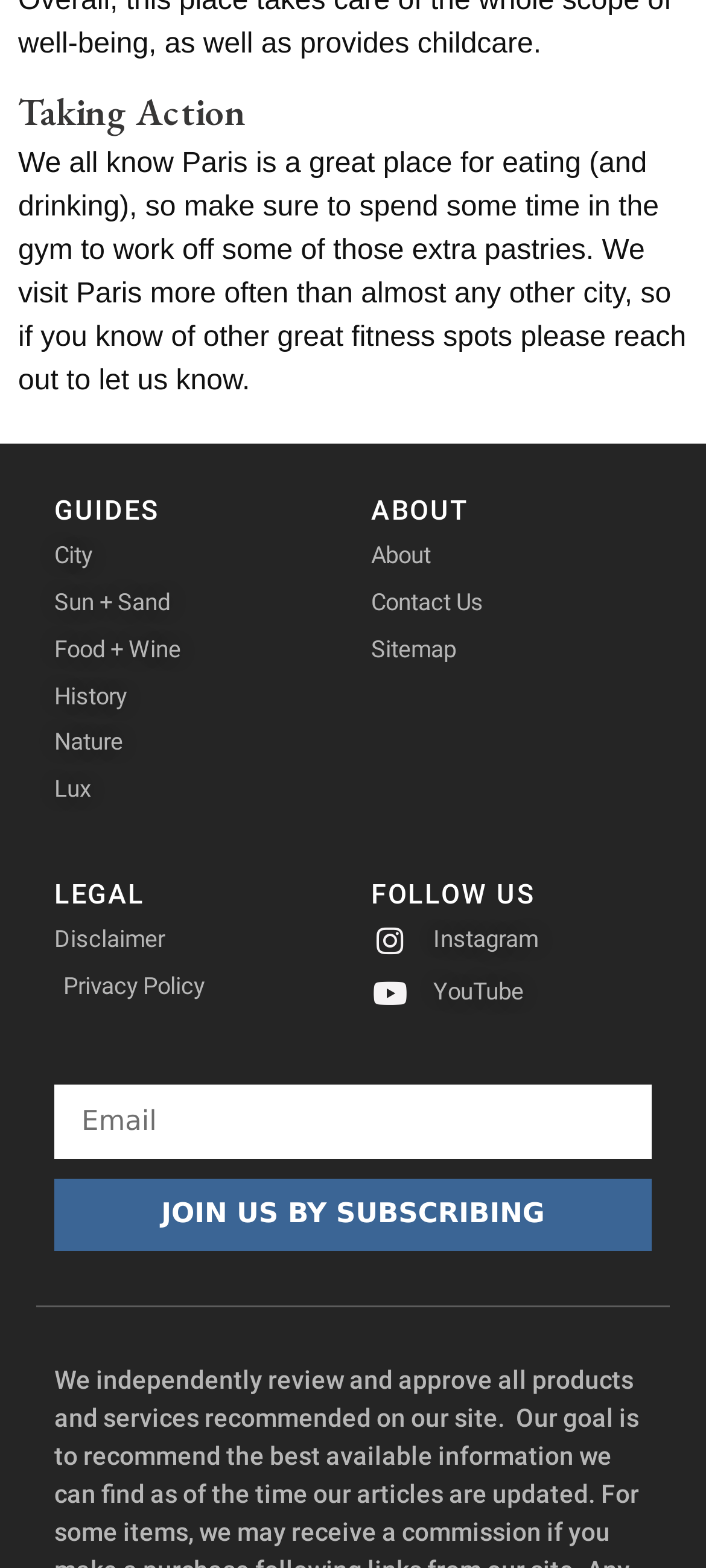Identify the bounding box coordinates for the UI element described as: "Contact Us". The coordinates should be provided as four floats between 0 and 1: [left, top, right, bottom].

[0.526, 0.373, 0.923, 0.397]